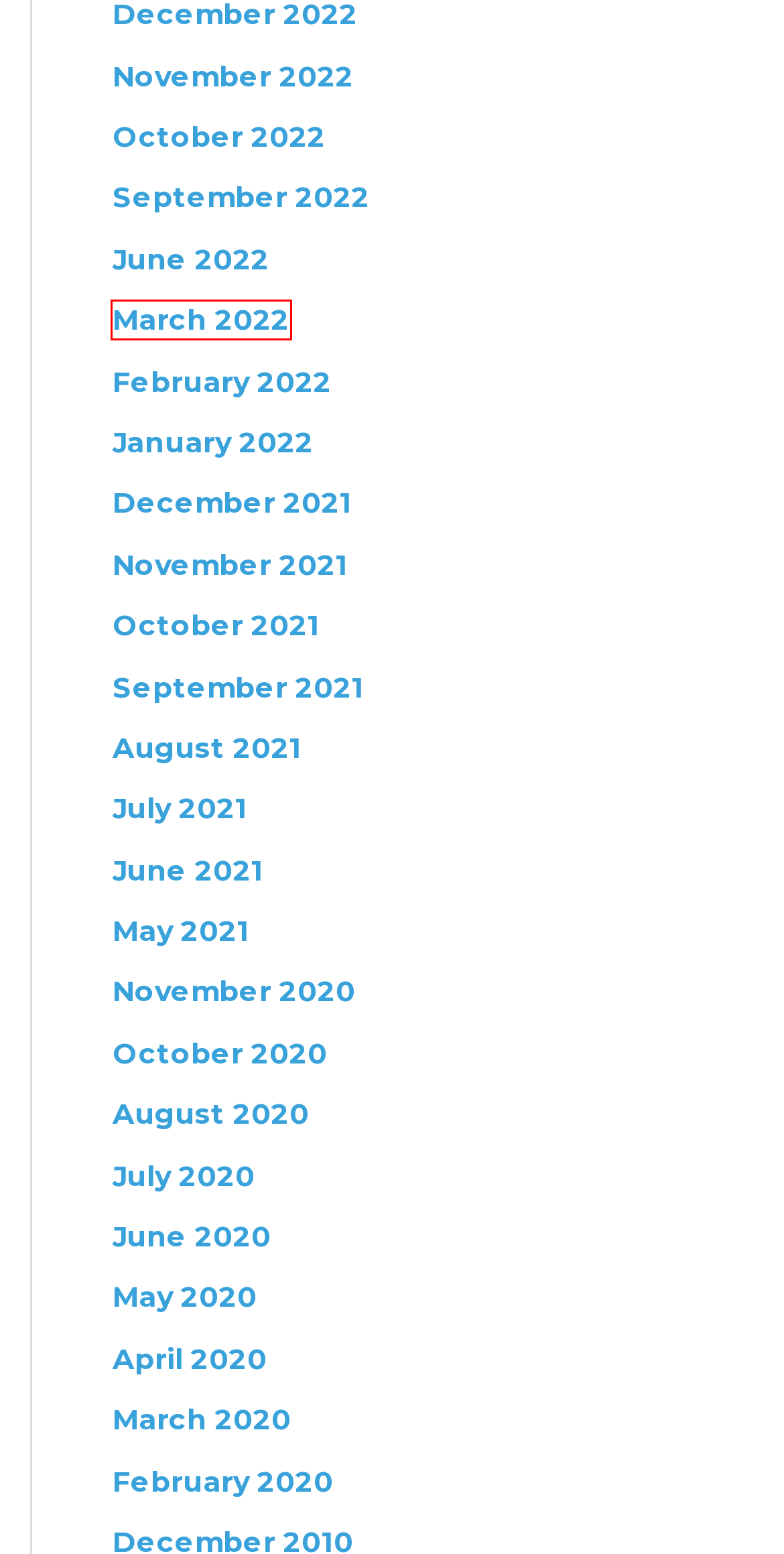Examine the screenshot of a webpage with a red bounding box around a UI element. Select the most accurate webpage description that corresponds to the new page after clicking the highlighted element. Here are the choices:
A. May 2020 - MHSFCA
B. March 2020 - MHSFCA
C. August 2021 - MHSFCA
D. November 2021 - MHSFCA
E. April 2020 - MHSFCA
F. August 2020 - MHSFCA
G. March 2022 - MHSFCA
H. October 2021 - MHSFCA

G